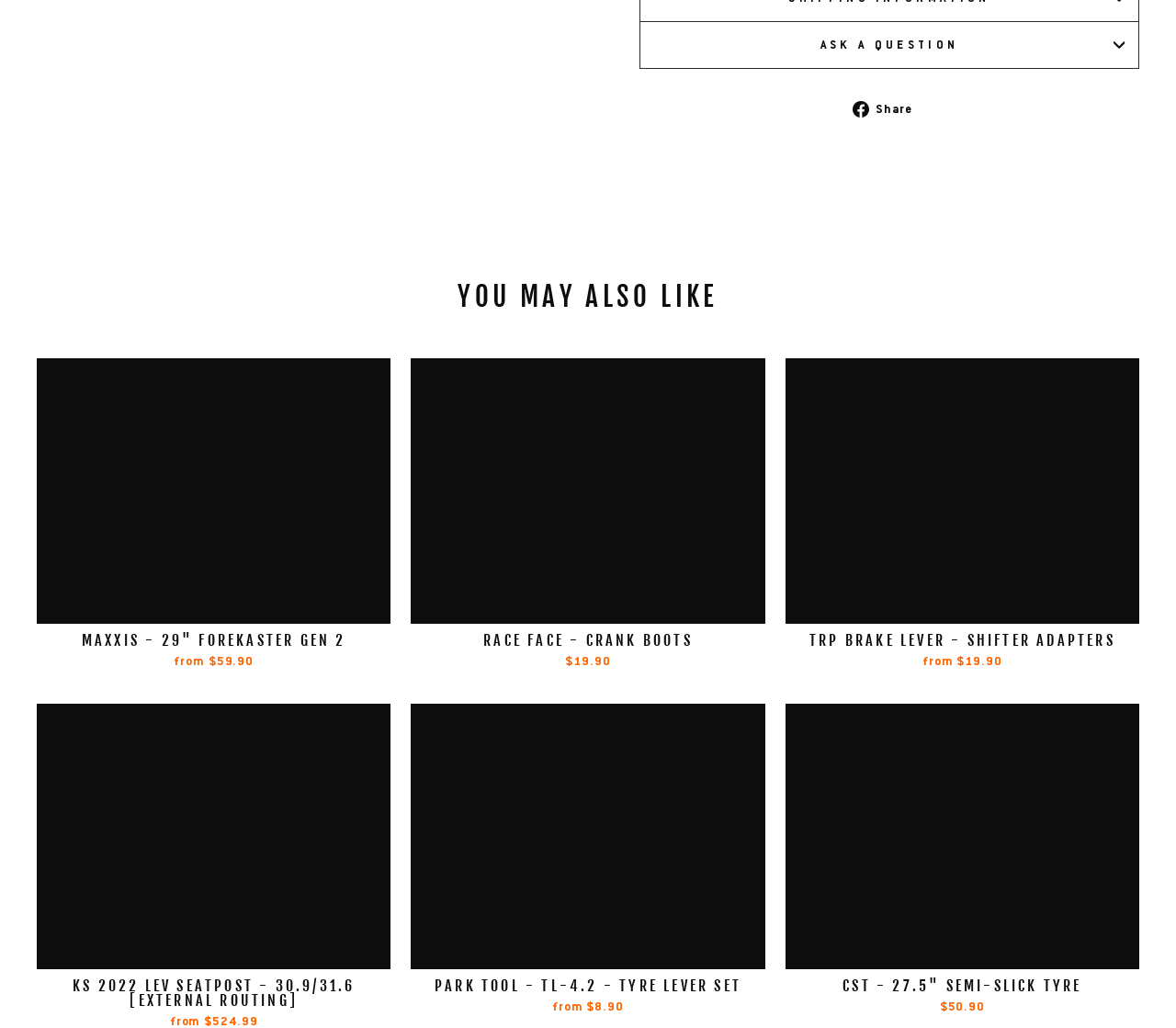Find the bounding box coordinates for the area that should be clicked to accomplish the instruction: "Contact us".

None